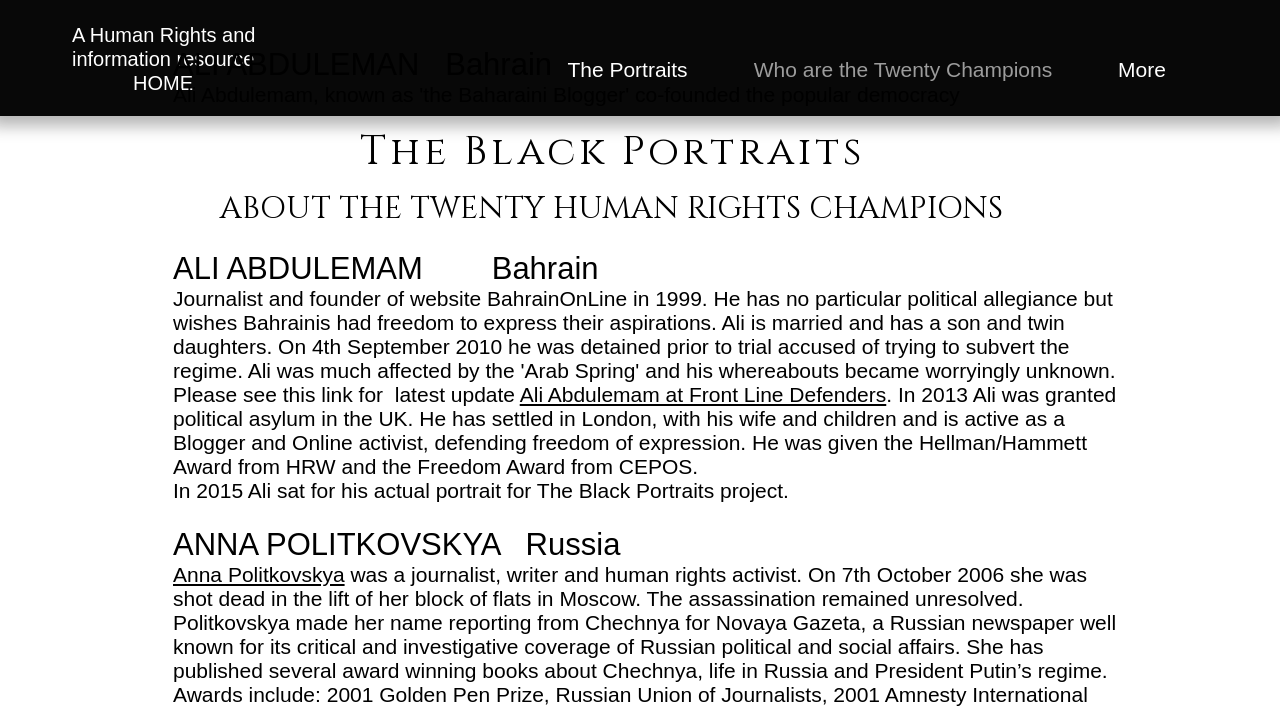Explain the contents of the webpage comprehensively.

The webpage is about the Human Rights Champions in The Black Portraits project, showcasing both black portraits and actual portraits of the champions. 

At the top left of the page, there is a link to a human rights and information resource. Next to it, there is a "HOME" button. 

Below these elements, there is a navigation menu labeled "Site" that spans across the top of the page. The menu contains links to "The Portraits", "Who are the Twenty Champions", and "More". 

Below the navigation menu, there is a heading that reads "The Black Portraits ABOUT THE TWENTY HUMAN RIGHTS CHAMPIONS". 

The main content of the page is divided into sections, each dedicated to a human rights champion. The first section is about ALI ABDULEMAN from Bahrain. It includes his name and nationality, a brief description of his work as a journalist and founder, and a link to his profile at Front Line Defenders. There is also a paragraph describing his background, including his political asylum in the UK and his awards. Additionally, there is a mention of his actual portrait for The Black Portraits project. 

Below the section about ALI ABDULEMAN, there is another section about ANNA POLITKOVSKYA from Russia, which includes her name and nationality, and a link to her profile.